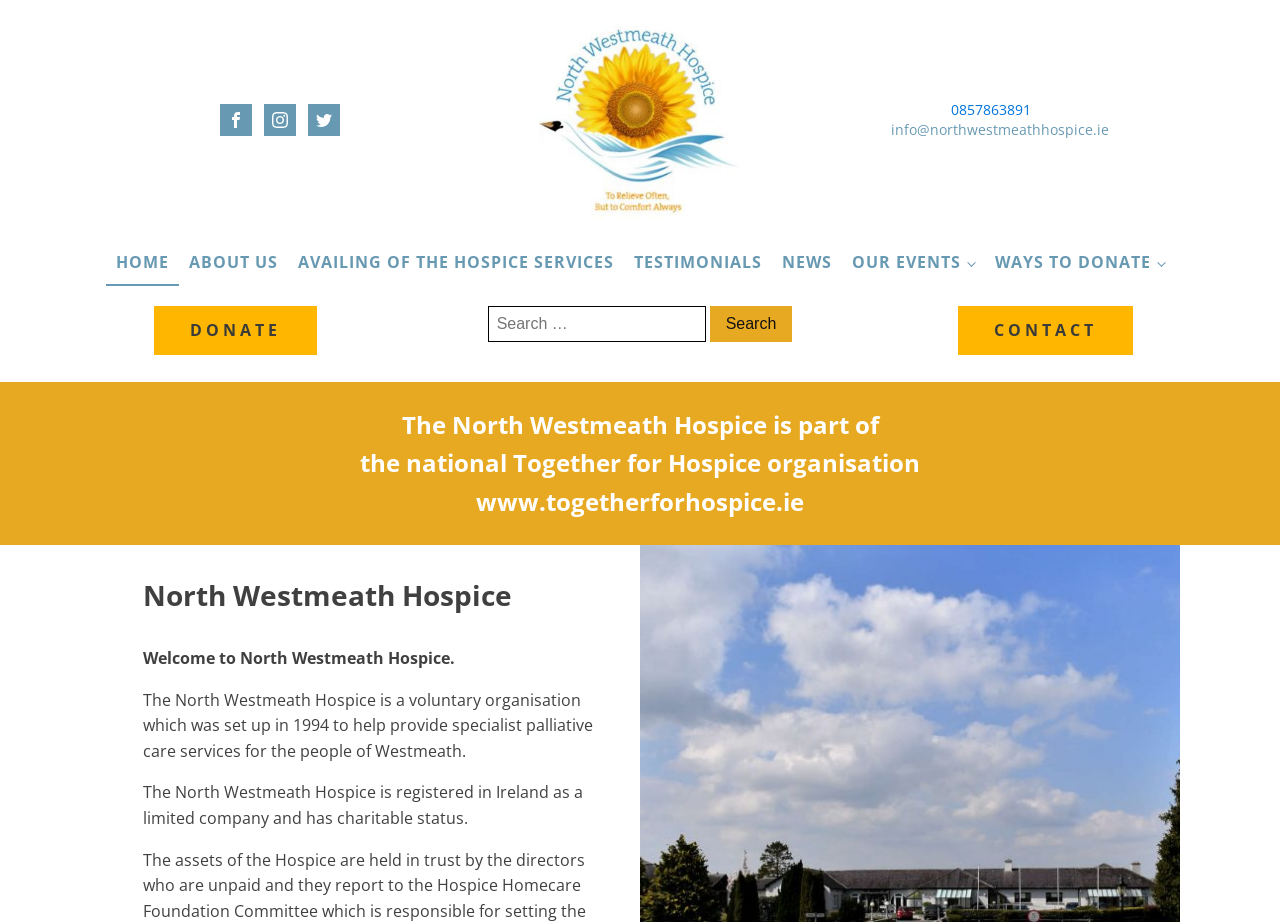Please identify the bounding box coordinates of the clickable element to fulfill the following instruction: "Contact the hospice". The coordinates should be four float numbers between 0 and 1, i.e., [left, top, right, bottom].

[0.748, 0.331, 0.885, 0.385]